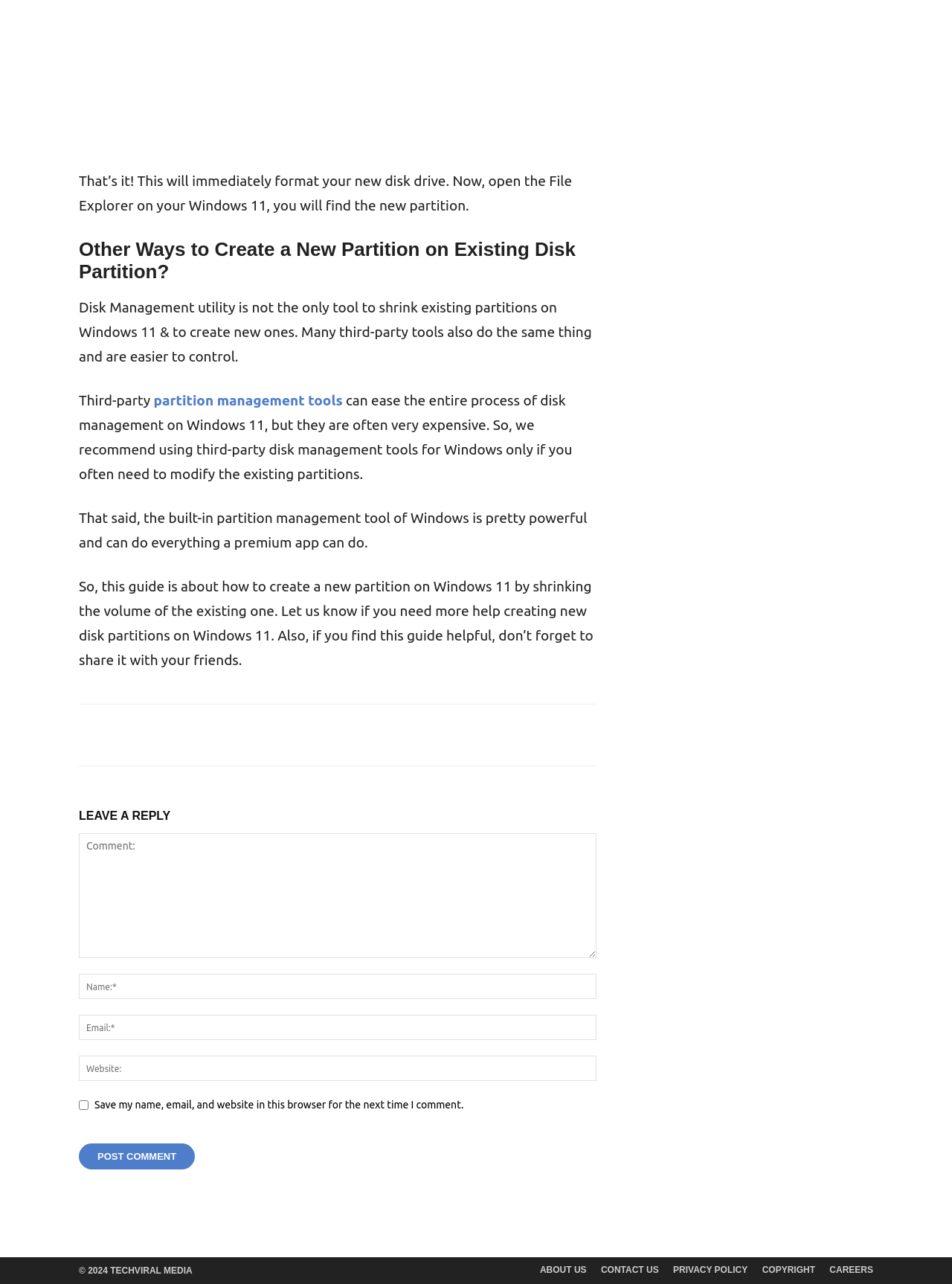What is the purpose of the 'LEAVE A REPLY' section?
Answer the question with as much detail as possible.

The 'LEAVE A REPLY' section contains a comment form with fields for name, email, website, and a text box for the comment, indicating that it is for readers to leave a comment on the article.